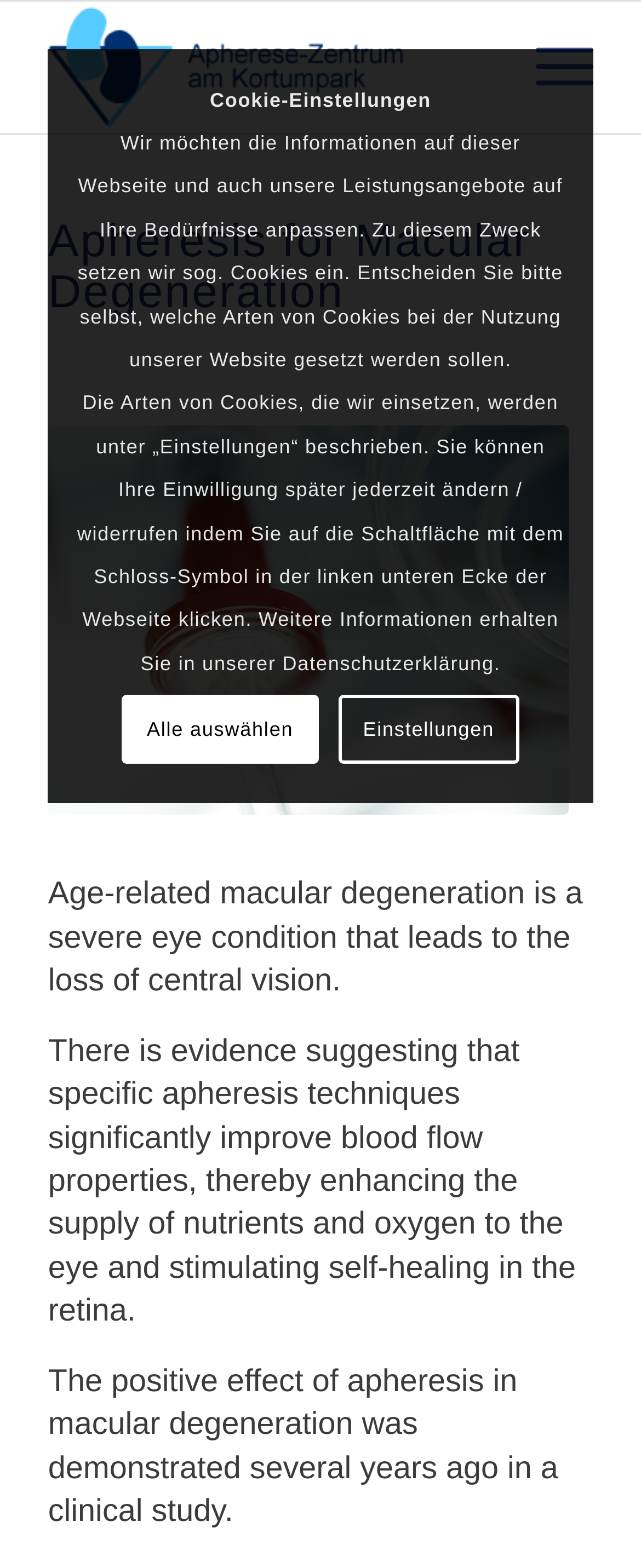Give a complete and precise description of the webpage's appearance.

The webpage is about apheresis techniques for macular degeneration. At the top left, there is a logo of "Apherese-Zentrum am Kortumpark" with a link to the center's website. Next to it, on the top right, is a "Menu" link. Below the logo, there is a heading "Apheresis for Macular Degeneration" that spans across the page.

Below the heading, there is a large image that takes up most of the width of the page. Underneath the image, there are three paragraphs of text. The first paragraph explains that age-related macular degeneration is a severe eye condition that leads to the loss of central vision. The second paragraph describes how specific apheresis techniques can improve blood flow properties, enhancing the supply of nutrients and oxygen to the eye and stimulating self-healing in the retina. The third paragraph mentions that the positive effect of apheresis in macular degeneration was demonstrated in a clinical study several years ago.

At the bottom of the page, there is a section about cookie settings. There are three blocks of text explaining how the website uses cookies to tailor the information and services to the user's needs. There are also two links, "Alle auswählen" and "Einstellungen", that allow users to customize their cookie preferences.